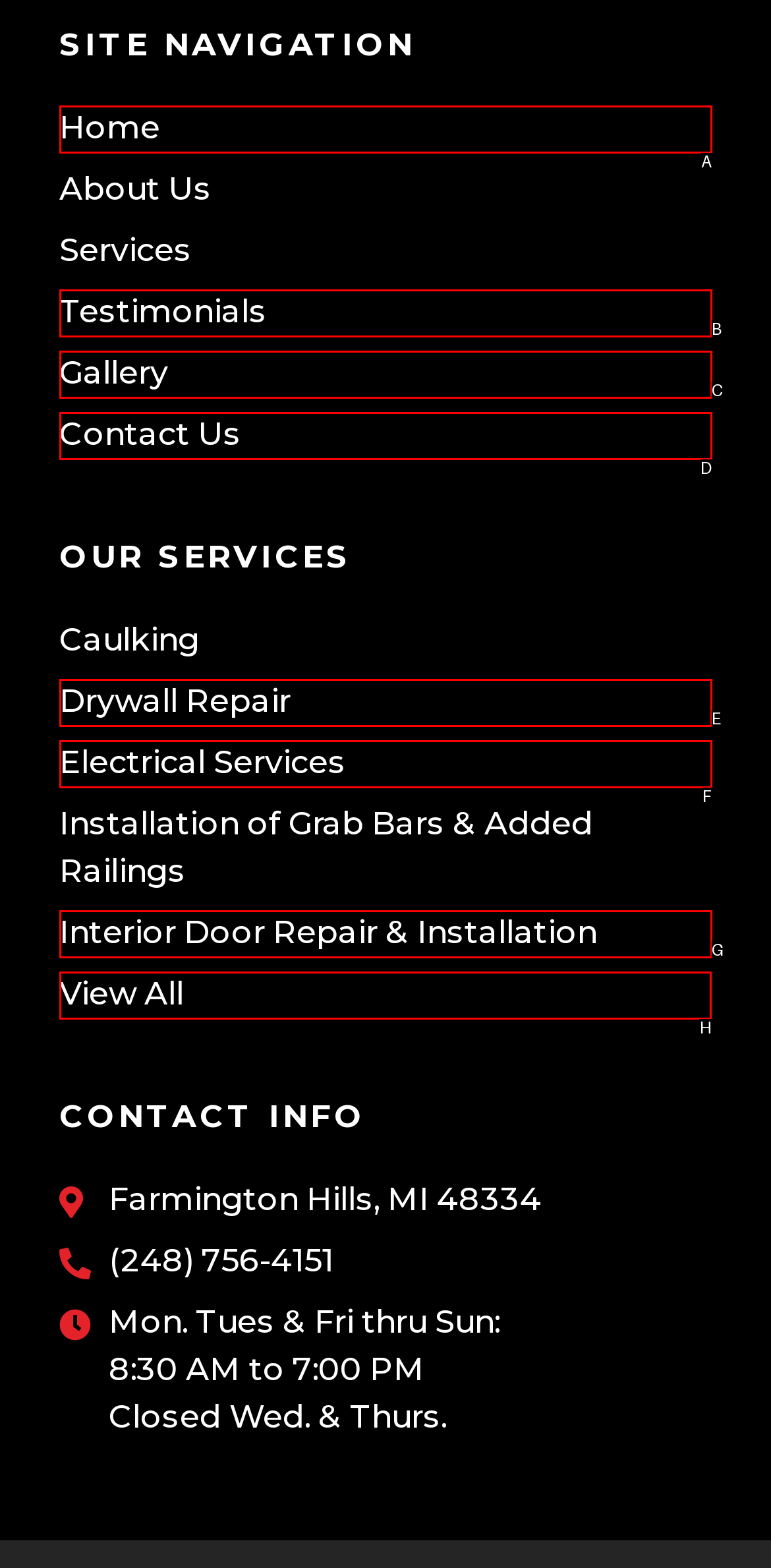Choose the letter of the UI element necessary for this task: view all services
Answer with the correct letter.

H